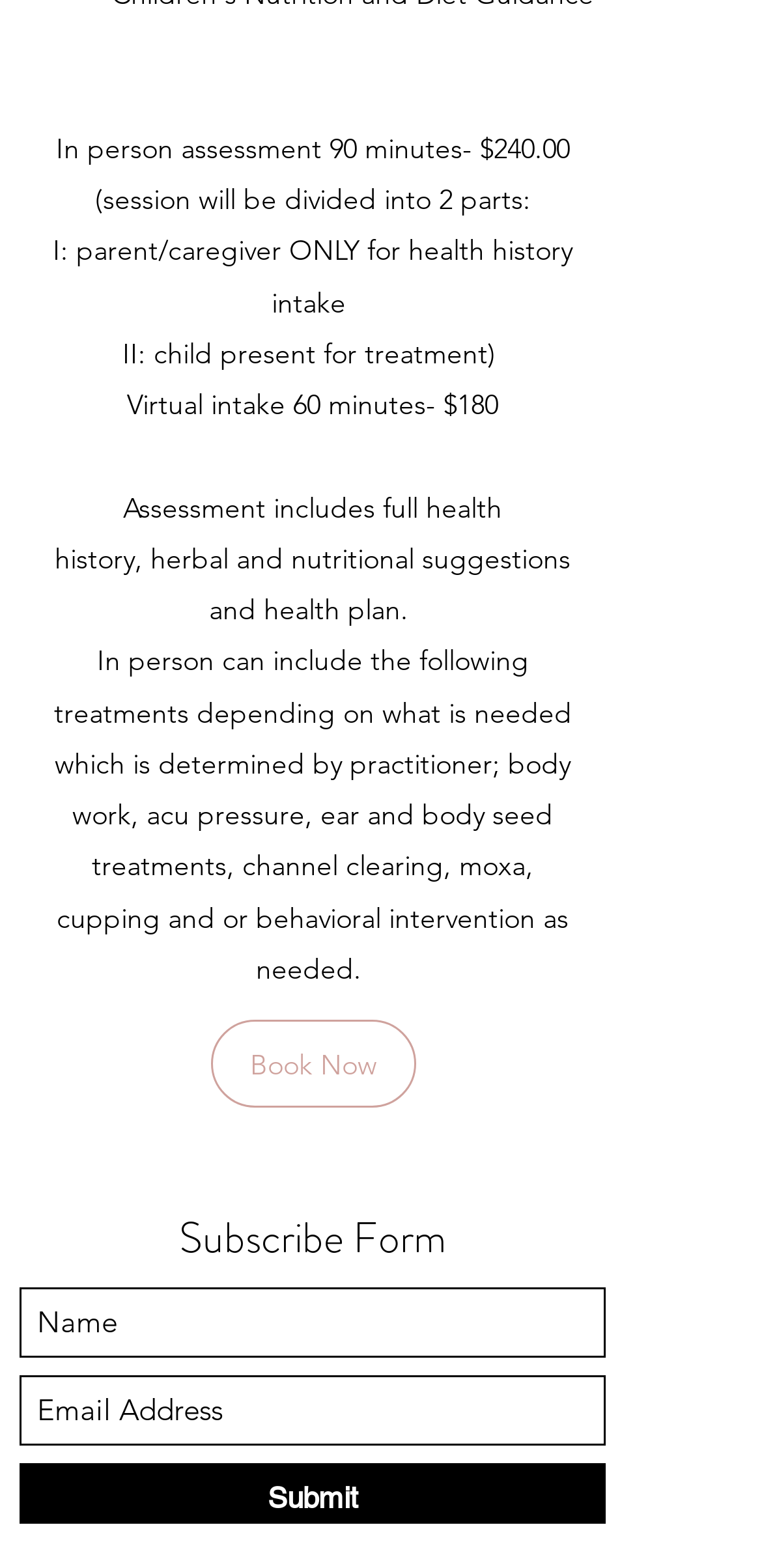Respond with a single word or phrase to the following question: What is the price of in-person assessment?

$240.00